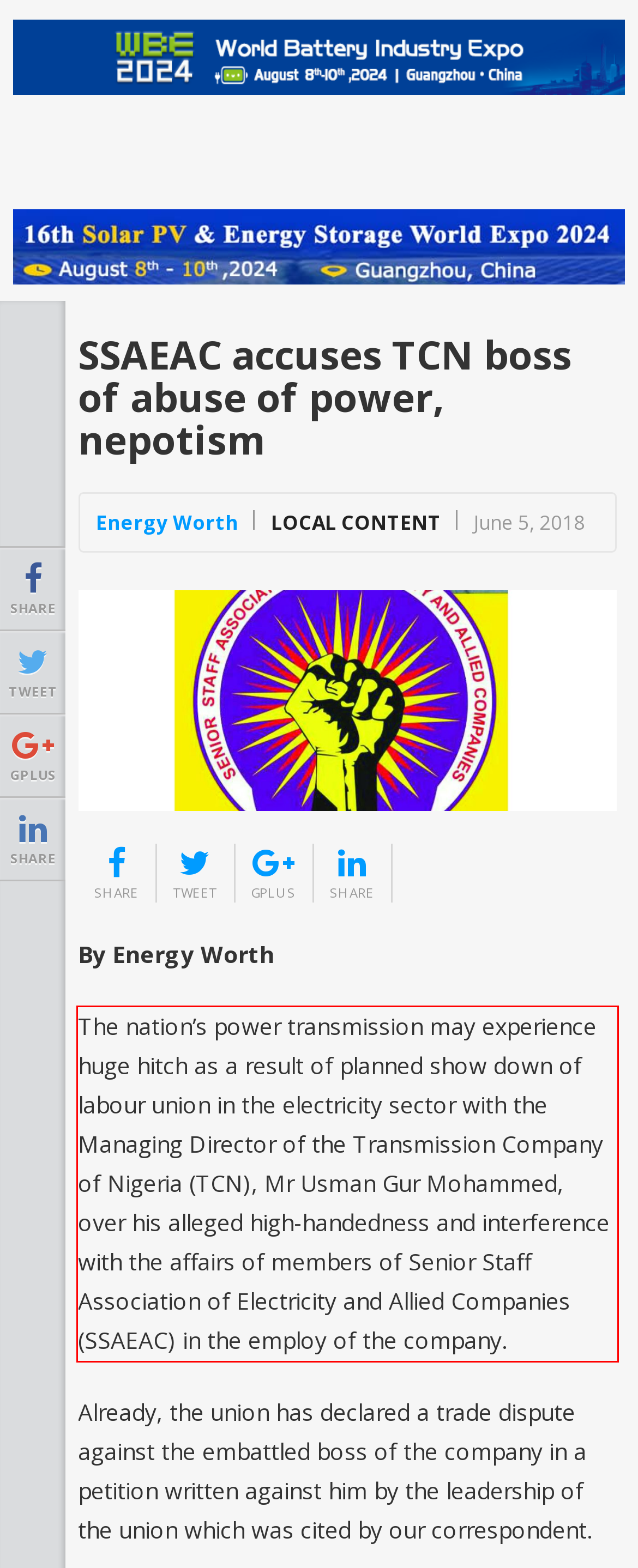Using the provided webpage screenshot, identify and read the text within the red rectangle bounding box.

The nation’s power transmission may experience huge hitch as a result of planned show down of labour union in the electricity sector with the Managing Director of the Transmission Company of Nigeria (TCN), Mr Usman Gur Mohammed, over his alleged high-handedness and interference with the affairs of members of Senior Staff Association of Electricity and Allied Companies (SSAEAC) in the employ of the company.